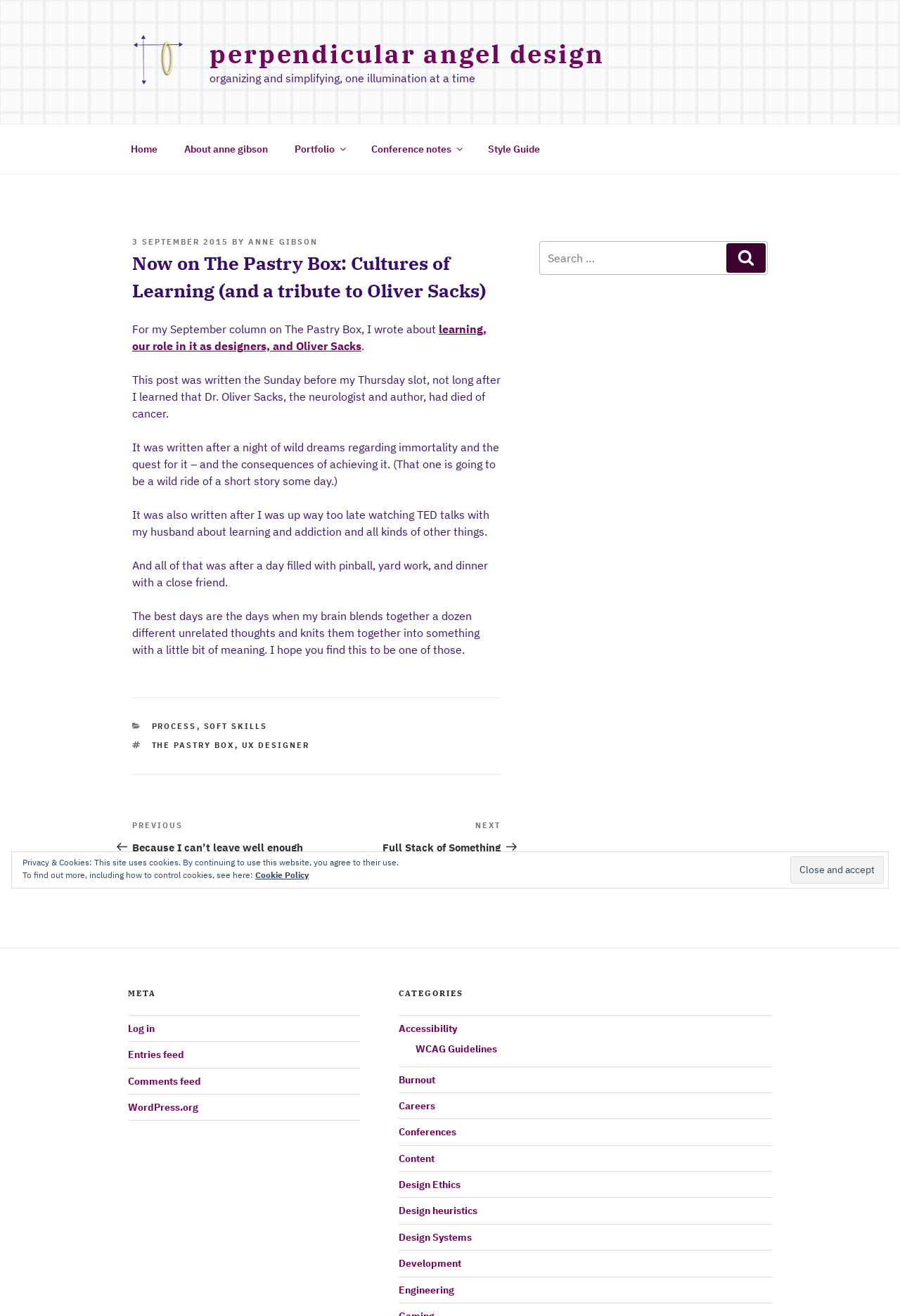What is the topic of the post?
Provide a thorough and detailed answer to the question.

The topic of the post is Cultures of Learning, which is mentioned in the heading 'Now on The Pastry Box: Cultures of Learning (and a tribute to Oliver Sacks)'.